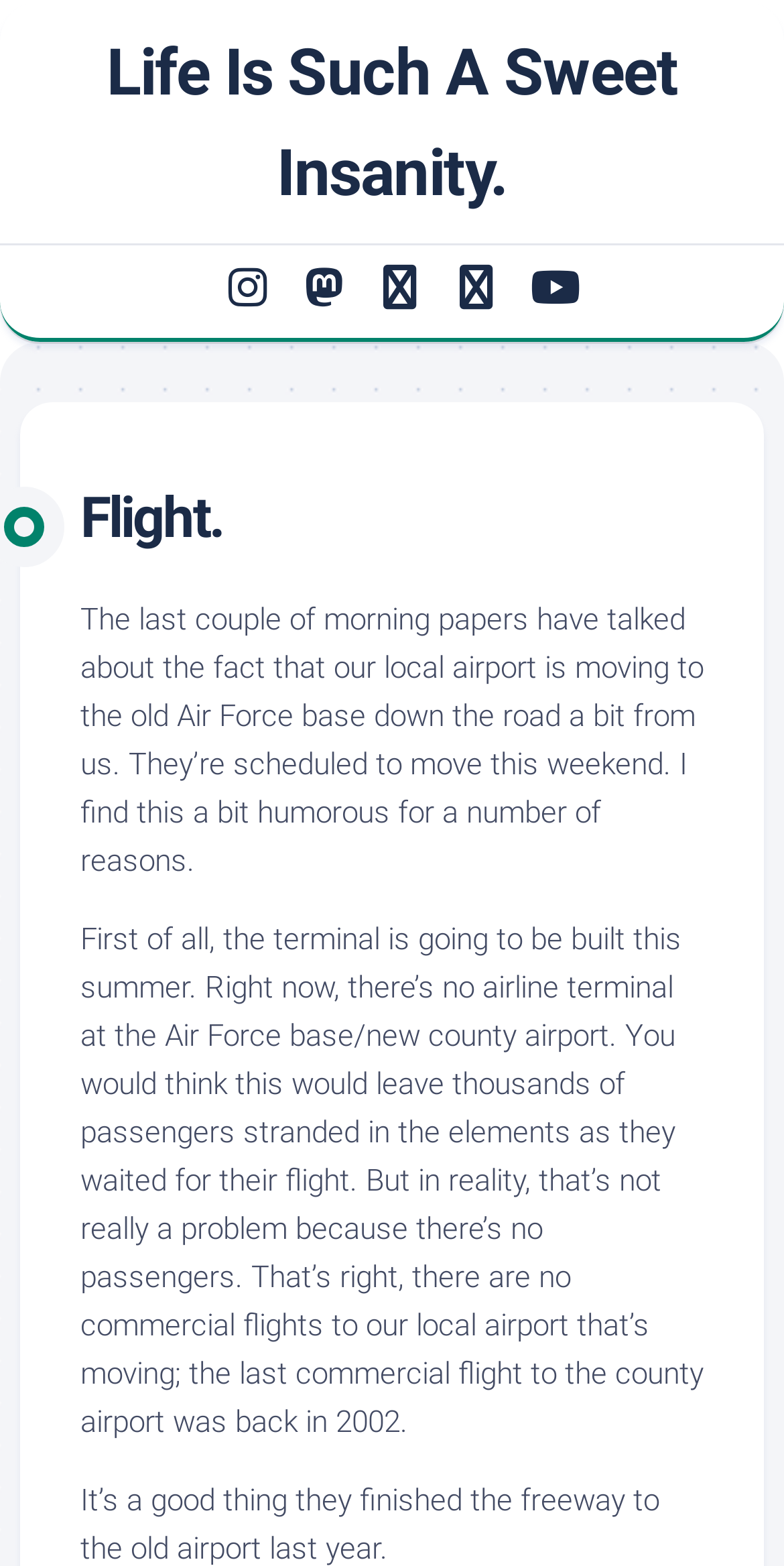Provide a thorough summary of the webpage.

The webpage appears to be a personal blog or article about a local airport's relocation. At the top, there is a header section with the title "Flight." in a prominent position. Below the title, there are six social media links, represented by icons, aligned horizontally and centered on the page.

The main content of the page is divided into two paragraphs of text. The first paragraph discusses the local airport's move to a new location, an old Air Force base, and the humorous aspects of this move. The second paragraph explains that the new terminal will be built in the summer, but currently, there are no commercial flights operating at the airport, with the last one being in 2002.

The overall layout of the page is simple, with a clear focus on the written content. The social media links are neatly organized at the top, and the paragraphs of text are well-spaced and easy to read.